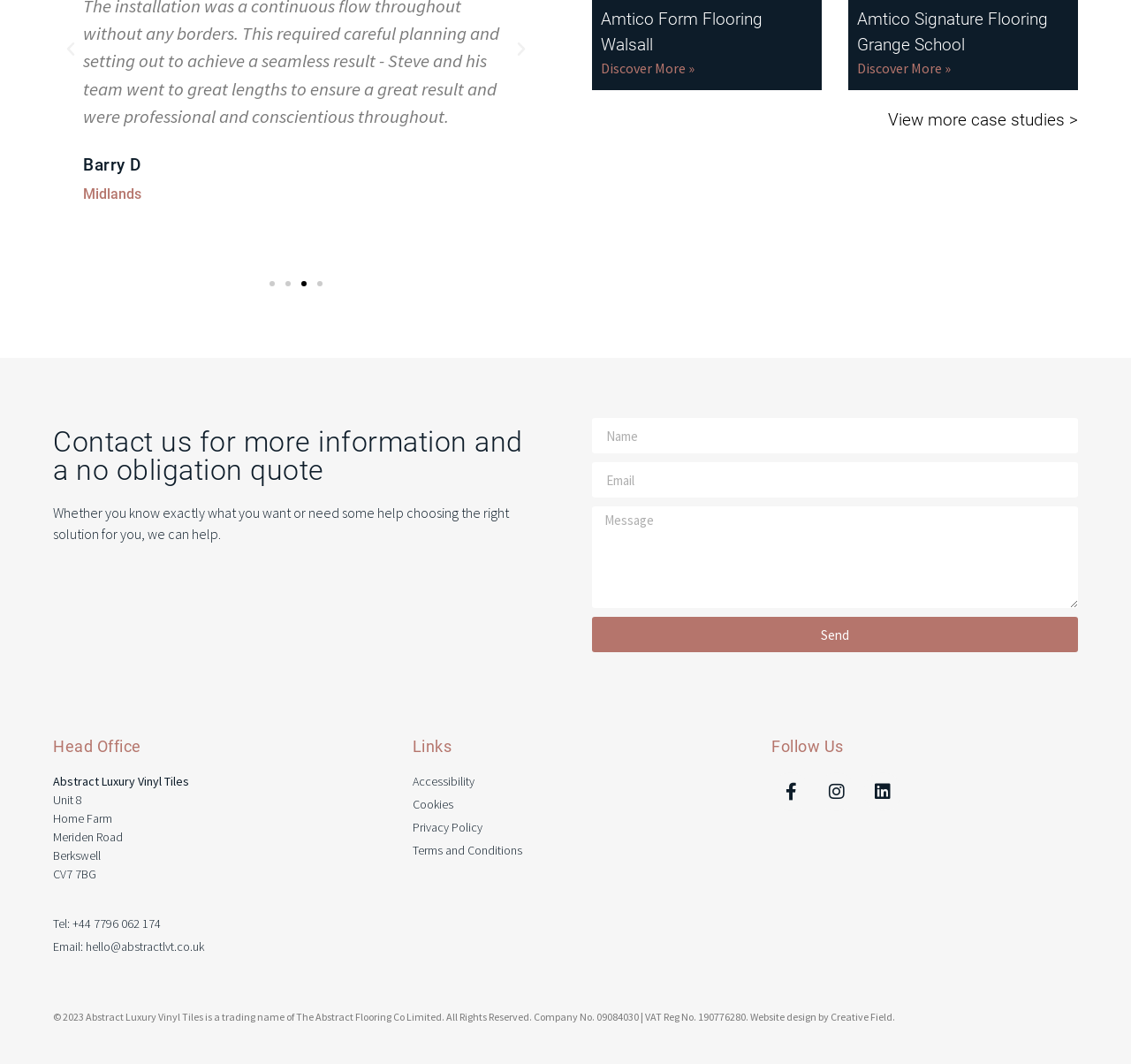Please mark the clickable region by giving the bounding box coordinates needed to complete this instruction: "Read more about Amtico Form Flooring Walsall".

[0.531, 0.056, 0.614, 0.073]